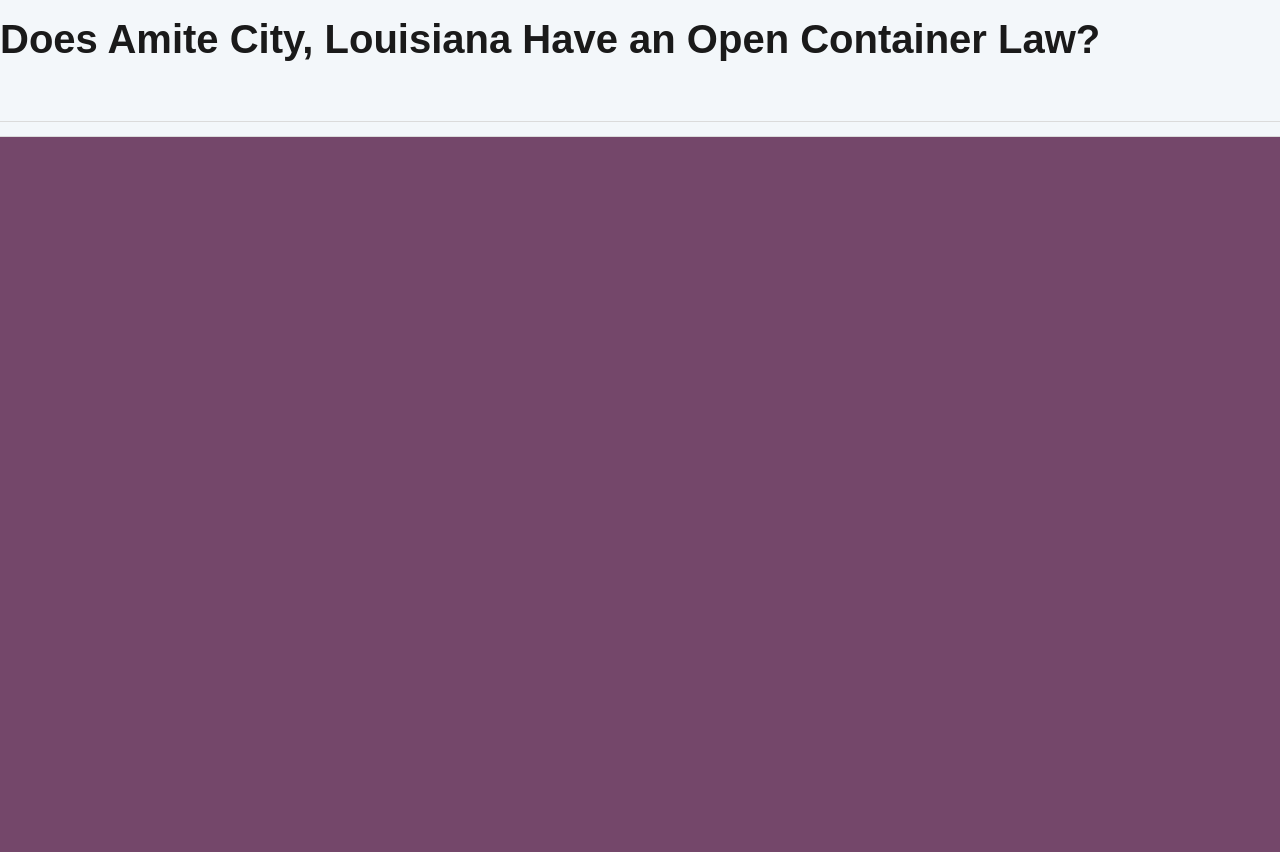What is the topic of the first recent post?
Refer to the image and give a detailed answer to the question.

I looked at the first recent post listed under the 'RECENT POSTS' heading. The title of the post is 'Unpacking Burden of Proof: From Family Law to Criminal Cases', so the topic is 'Unpacking Burden of Proof'.